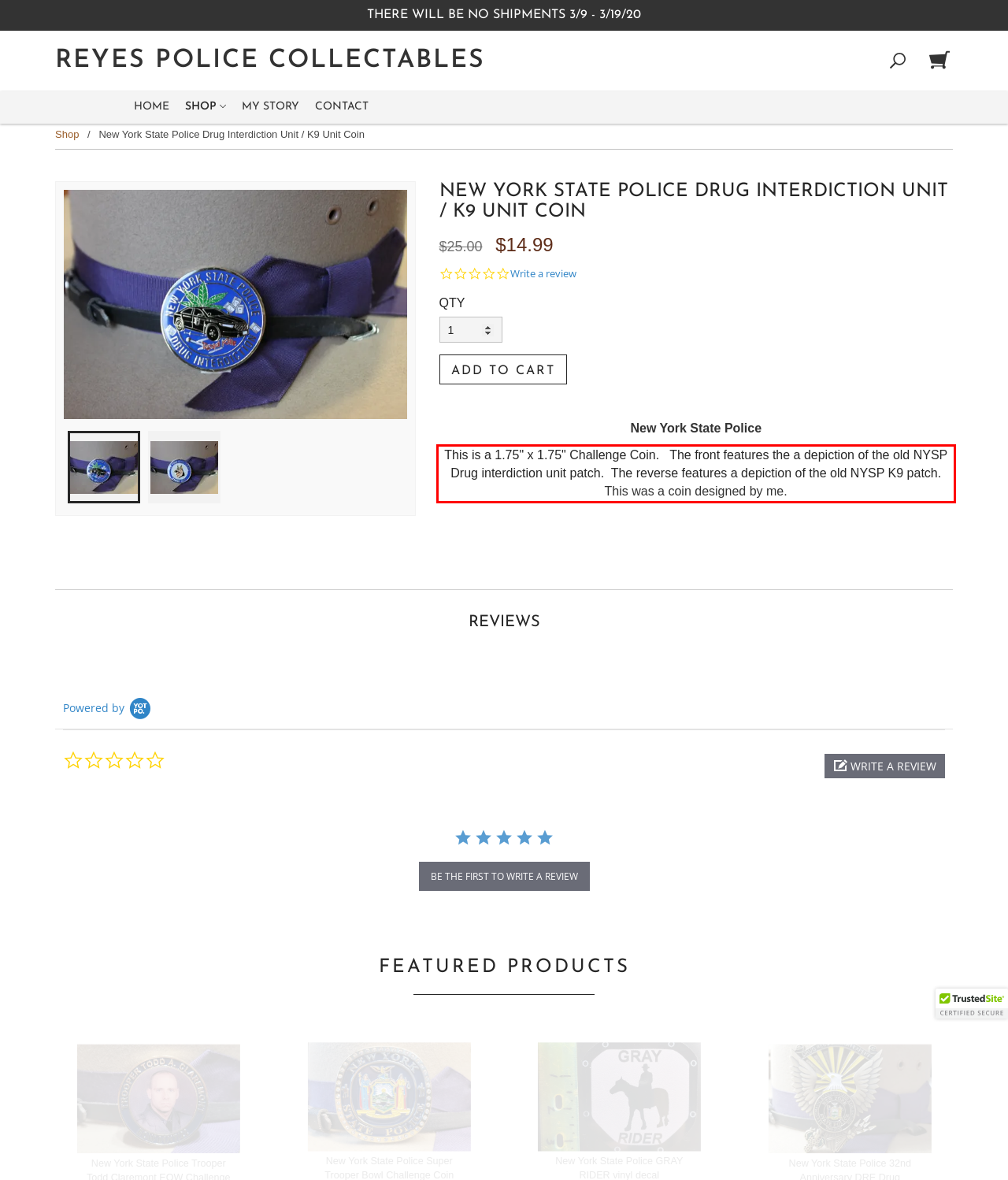By examining the provided screenshot of a webpage, recognize the text within the red bounding box and generate its text content.

This is a 1.75" x 1.75" Challenge Coin. The front features the a depiction of the old NYSP Drug interdiction unit patch. The reverse features a depiction of the old NYSP K9 patch. This was a coin designed by me.